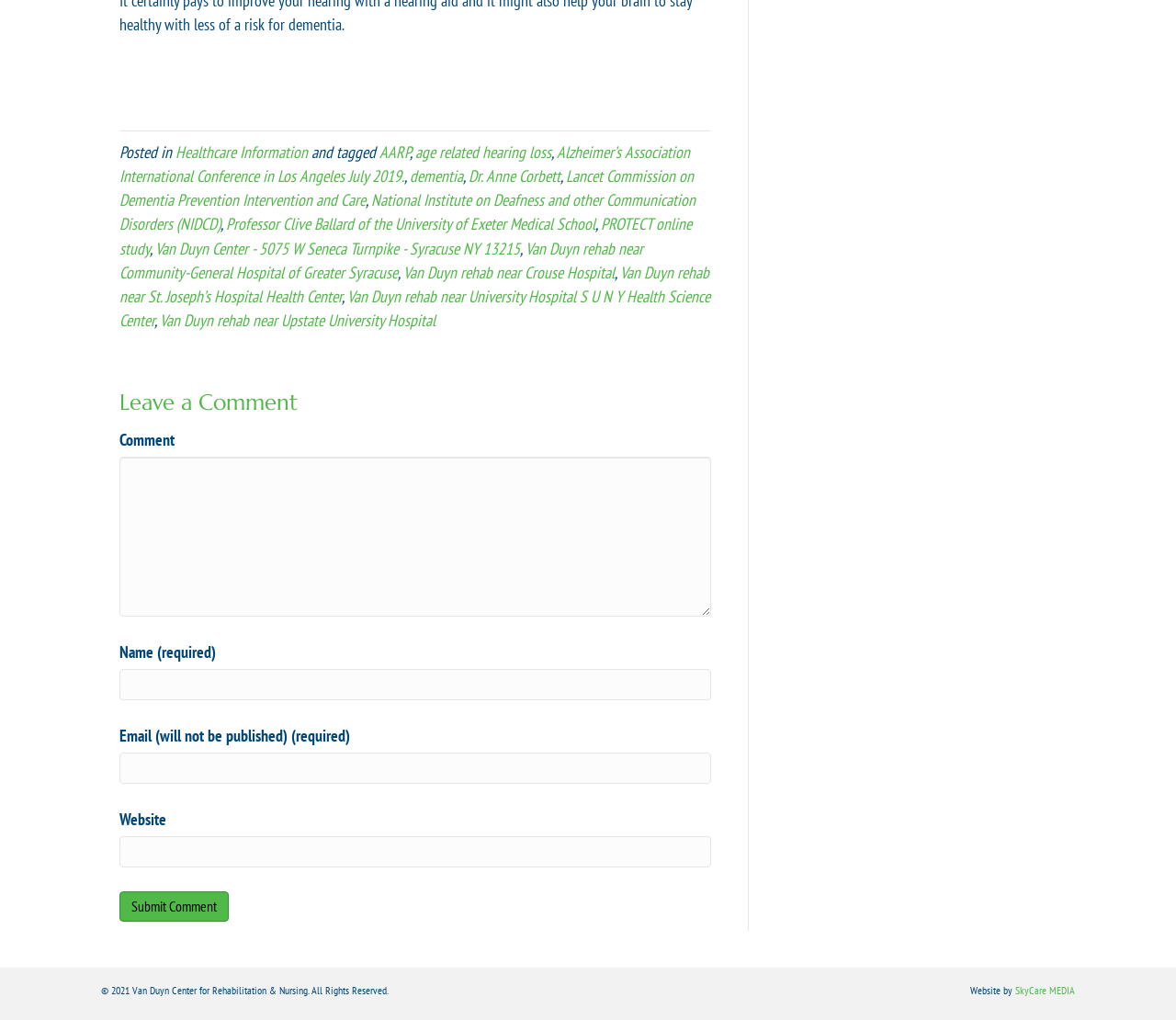What is the name of the center mentioned in the post?
Look at the image and answer with only one word or phrase.

Van Duyn Center